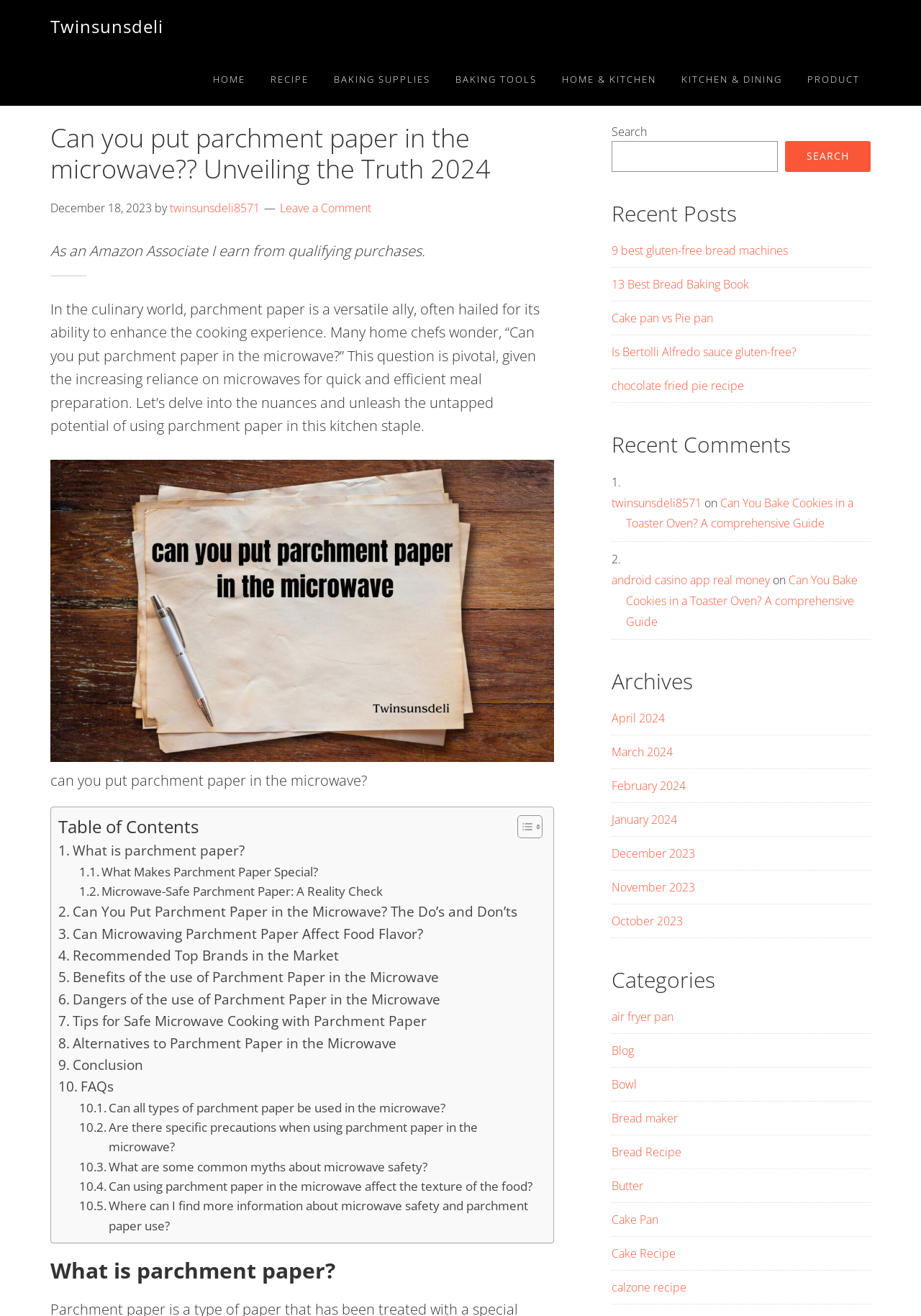What is the category of the 'Recent Posts' section?
Give a comprehensive and detailed explanation for the question.

The category of the 'Recent Posts' section can be determined by reading the titles of the links in the section, such as '9 best gluten-free bread machines', '13 Best Bread Baking Book', and 'Cake pan vs Pie pan', which are all related to baking.